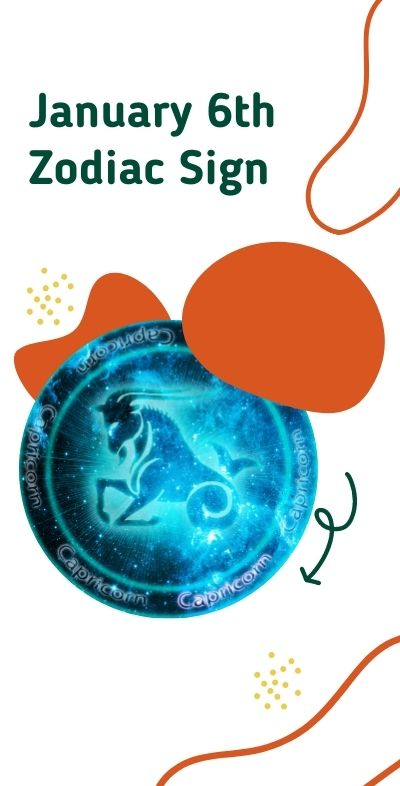Please answer the following question using a single word or phrase: 
What is the purpose of the decorative elements in the image?

To enhance visual appeal